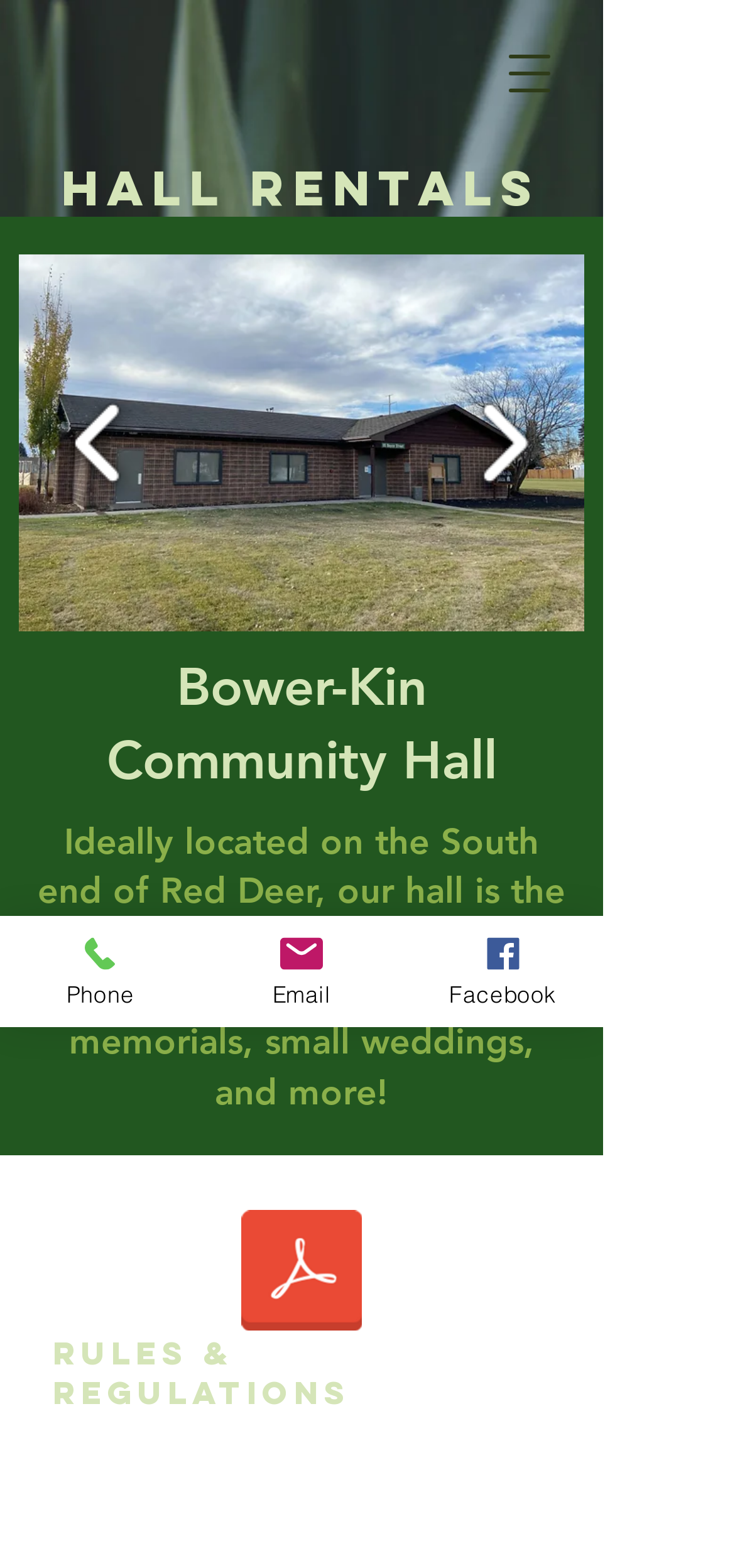Identify the bounding box coordinates for the element you need to click to achieve the following task: "View hall rentals". Provide the bounding box coordinates as four float numbers between 0 and 1, in the form [left, top, right, bottom].

[0.051, 0.101, 0.769, 0.14]